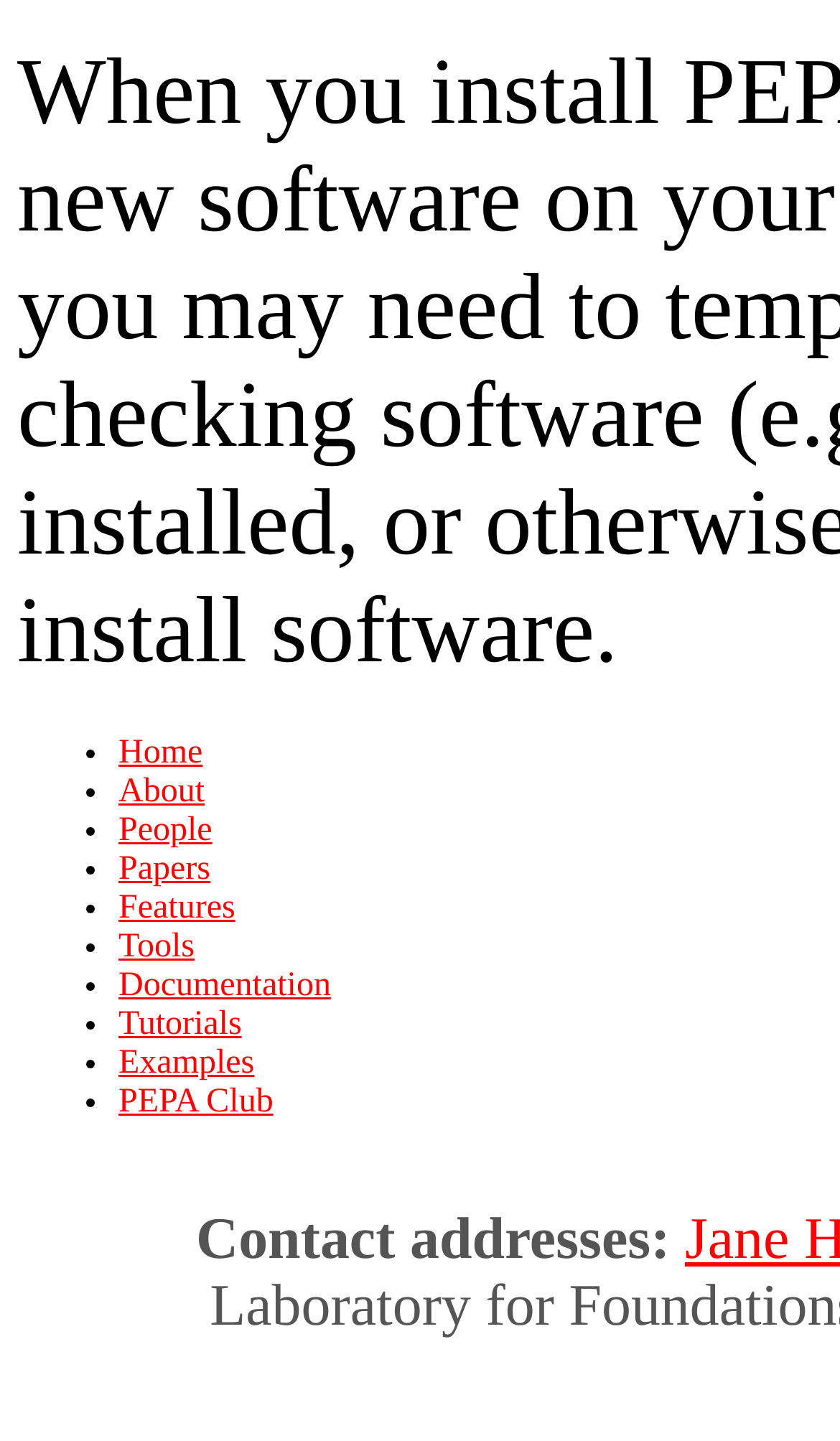Please identify the bounding box coordinates of the clickable area that will allow you to execute the instruction: "read documentation".

[0.141, 0.671, 0.394, 0.696]